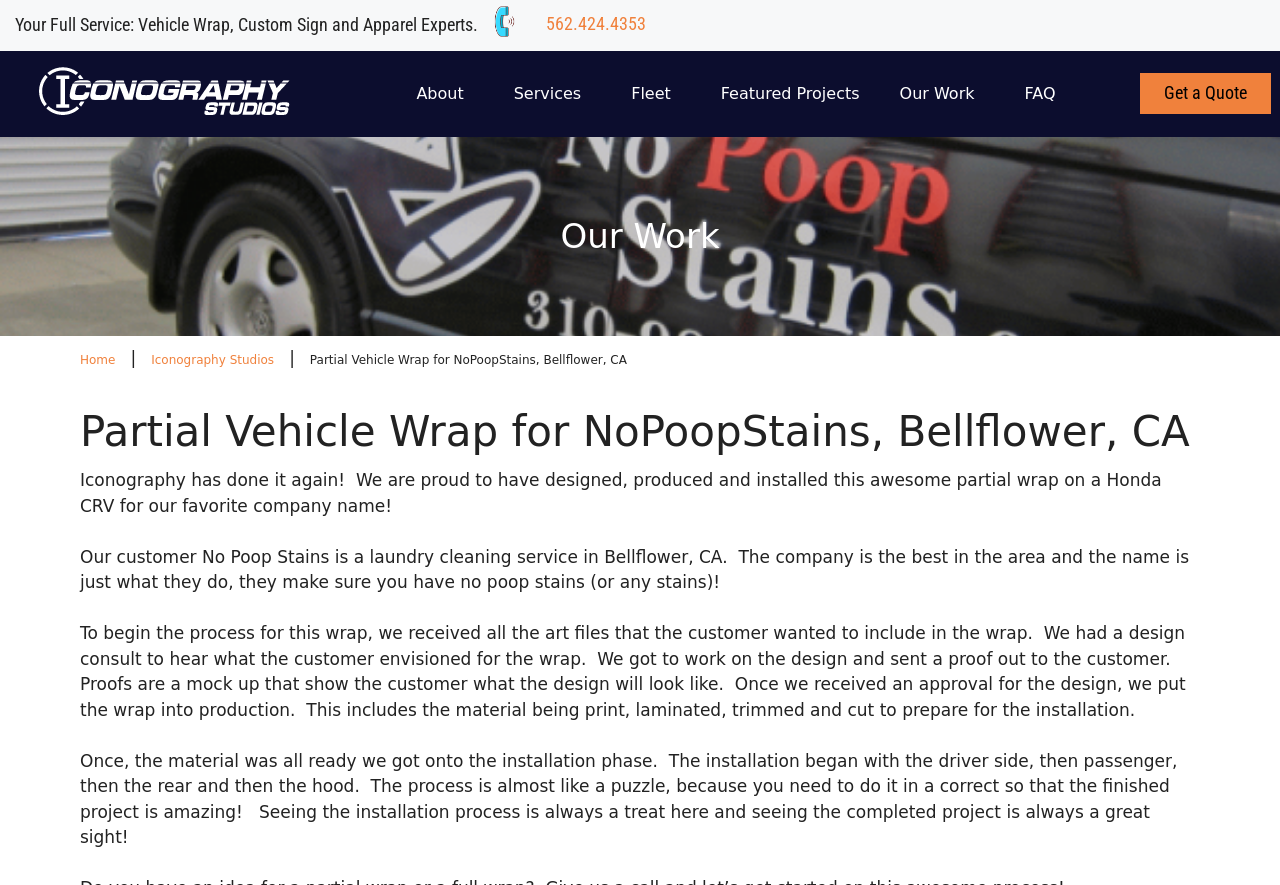Please give a one-word or short phrase response to the following question: 
What is the phone number on the webpage?

562.424.4353